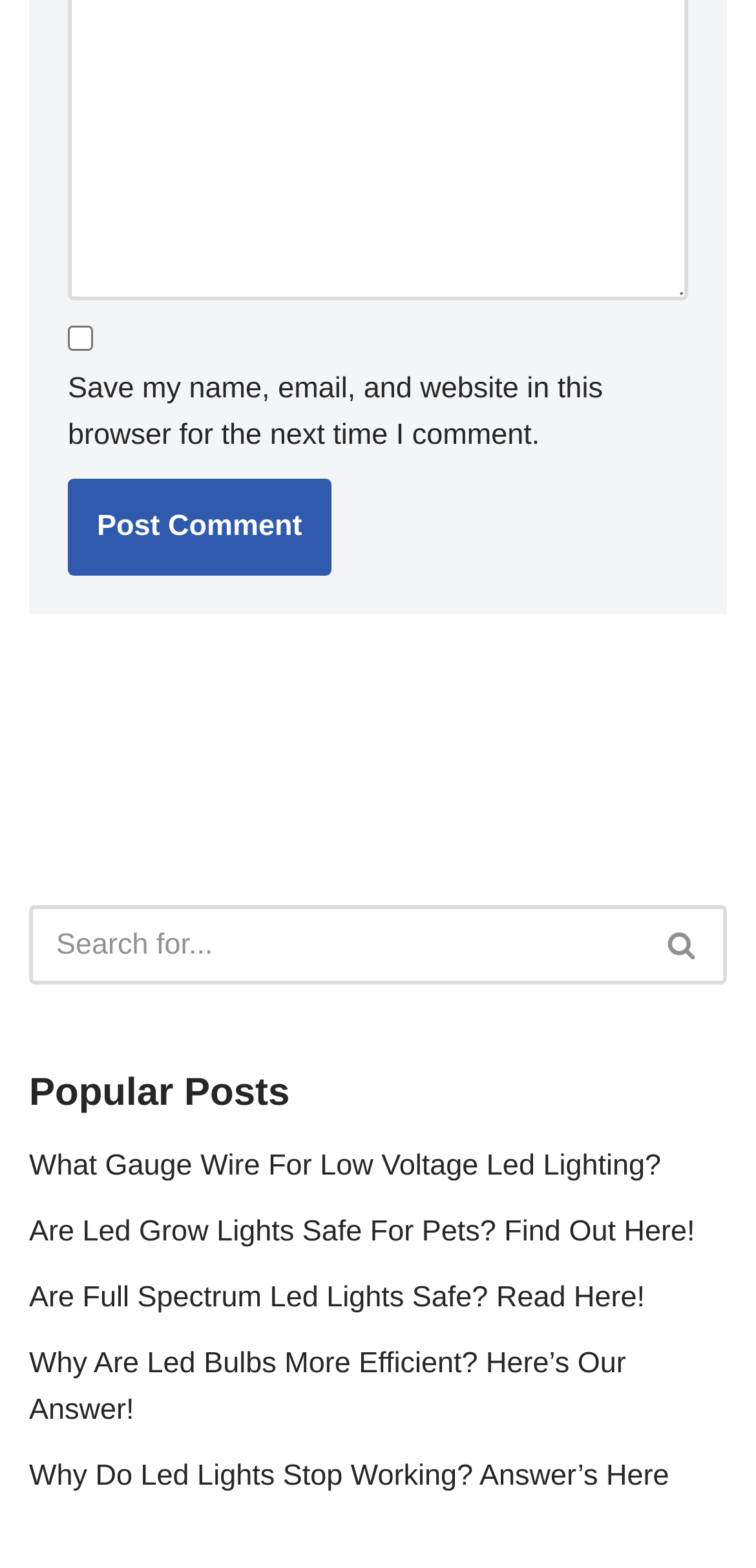Identify the bounding box of the HTML element described here: "name="submit" value="Post Comment"". Provide the coordinates as four float numbers between 0 and 1: [left, top, right, bottom].

[0.09, 0.306, 0.438, 0.367]